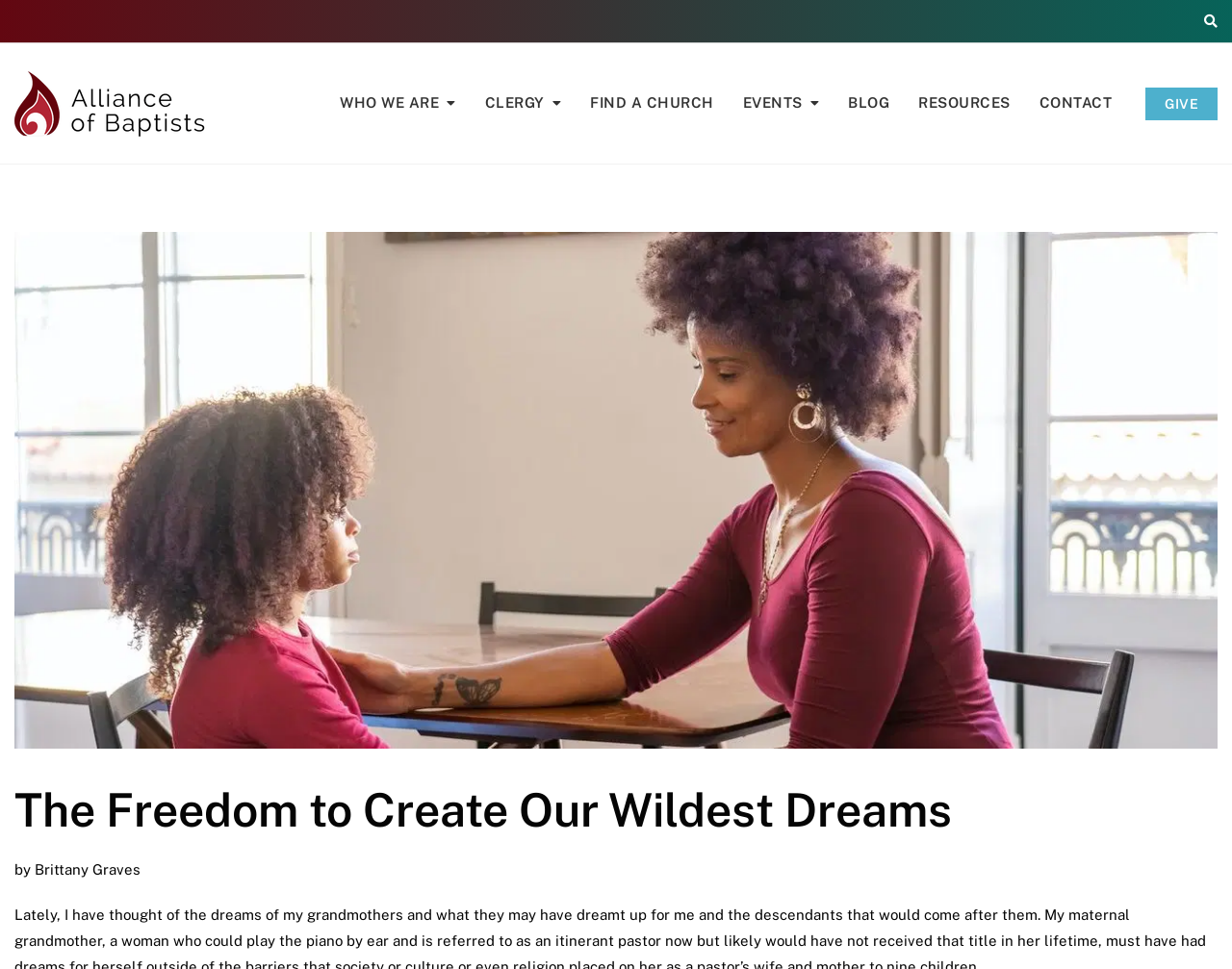Identify and provide the bounding box for the element described by: "Blog".

[0.677, 0.079, 0.734, 0.135]